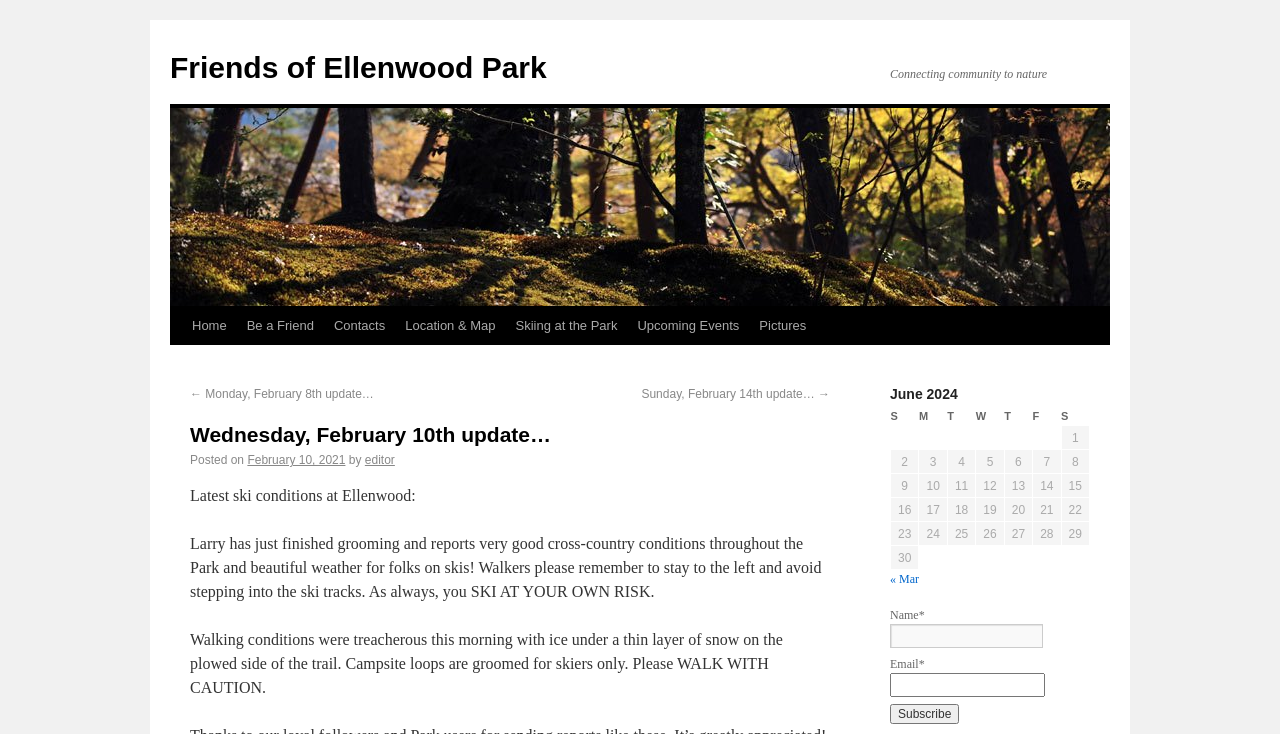What is the warning for walkers at the park?
Look at the image and provide a short answer using one word or a phrase.

To stay to the left and avoid stepping into ski tracks